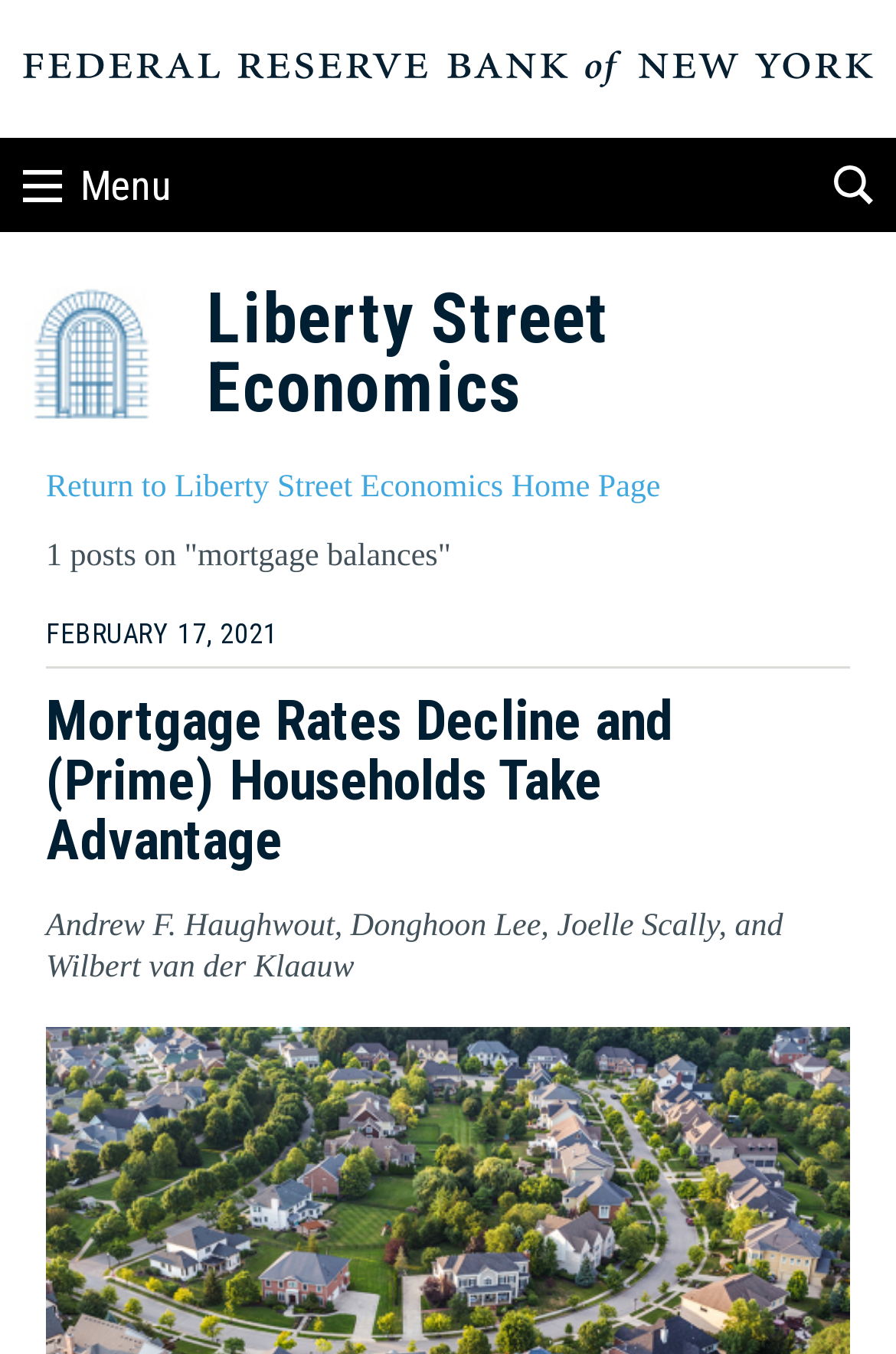What is the name of the website?
Carefully analyze the image and provide a detailed answer to the question.

I determined the answer by looking at the link element with the text 'Liberty Street Economics' which is located at the top left of the webpage, indicating it is the website's name.